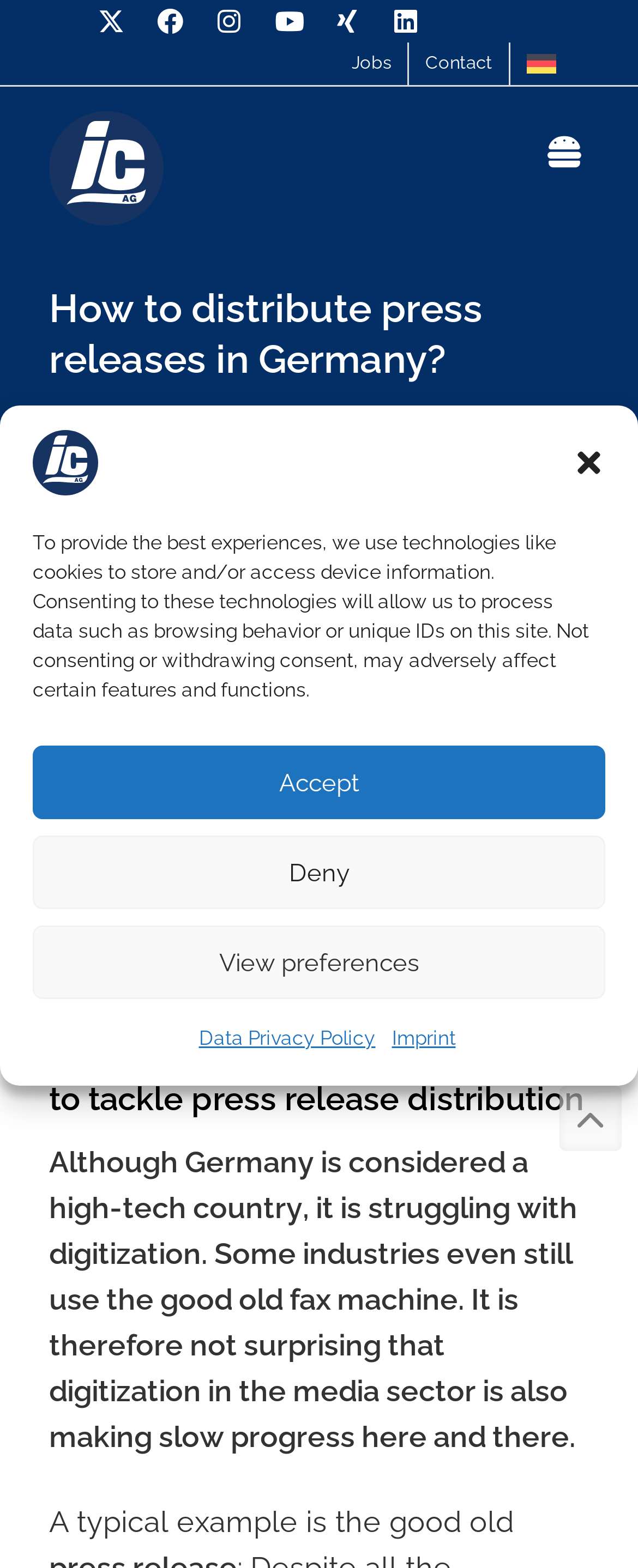Show me the bounding box coordinates of the clickable region to achieve the task as per the instruction: "Click on PR Agency Germany - Industrie-Contact".

[0.077, 0.071, 0.256, 0.144]